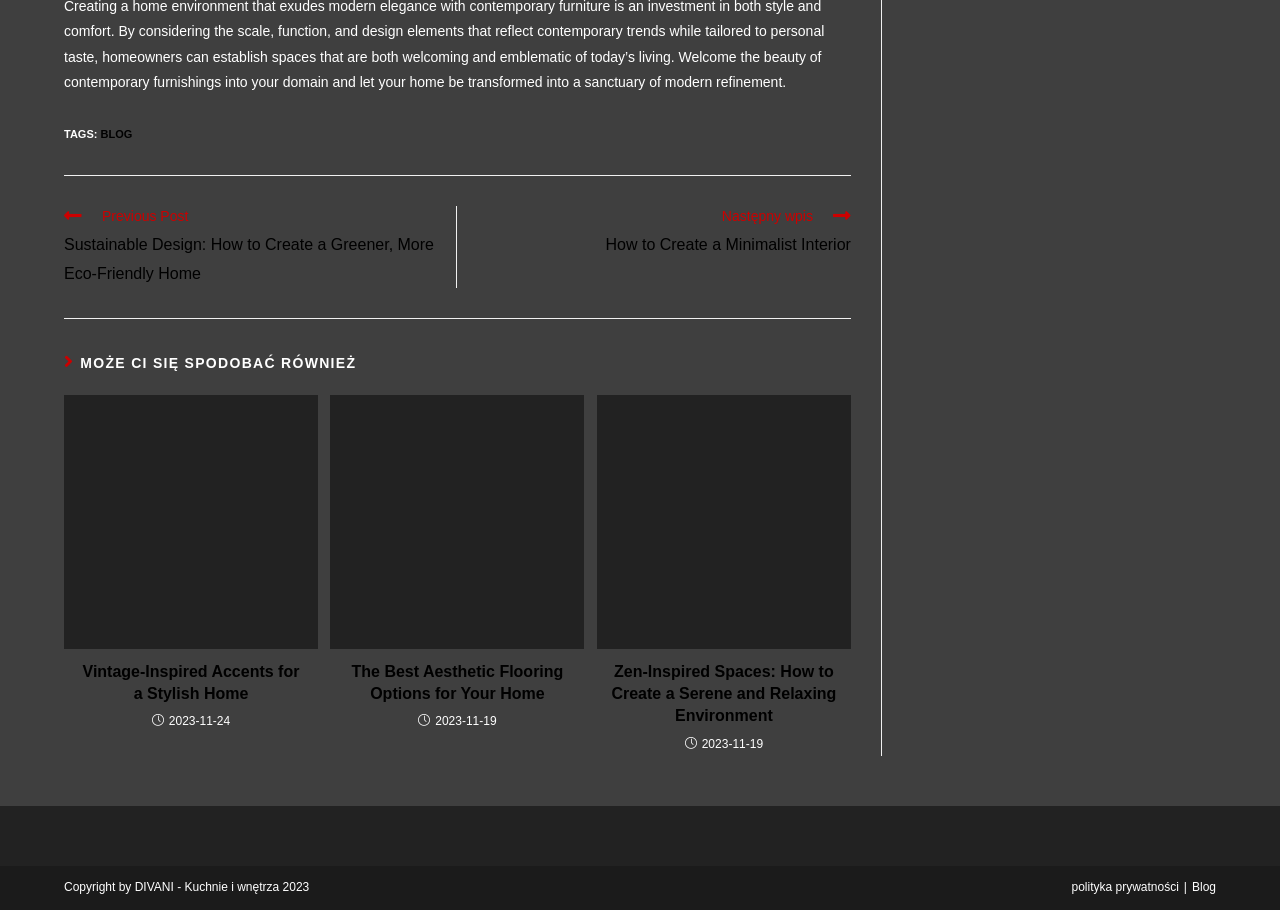What is the name of the blog?
Answer with a single word or phrase by referring to the visual content.

DIVANI